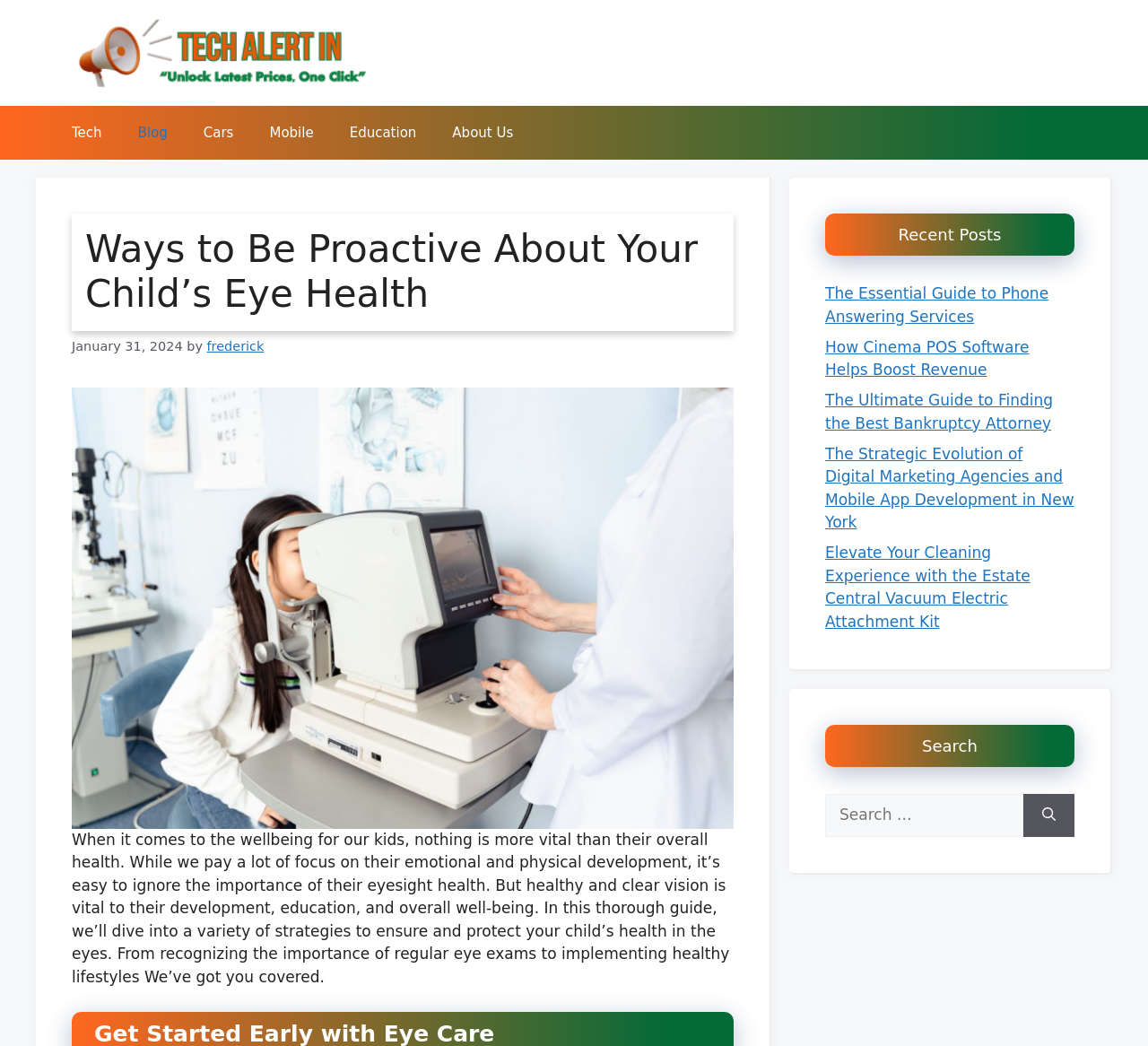Refer to the image and provide an in-depth answer to the question:
What is the date of this article?

The date of this article is January 31, 2024, which can be found in the time section below the heading, where it displays the date in the format 'January 31, 2024'.